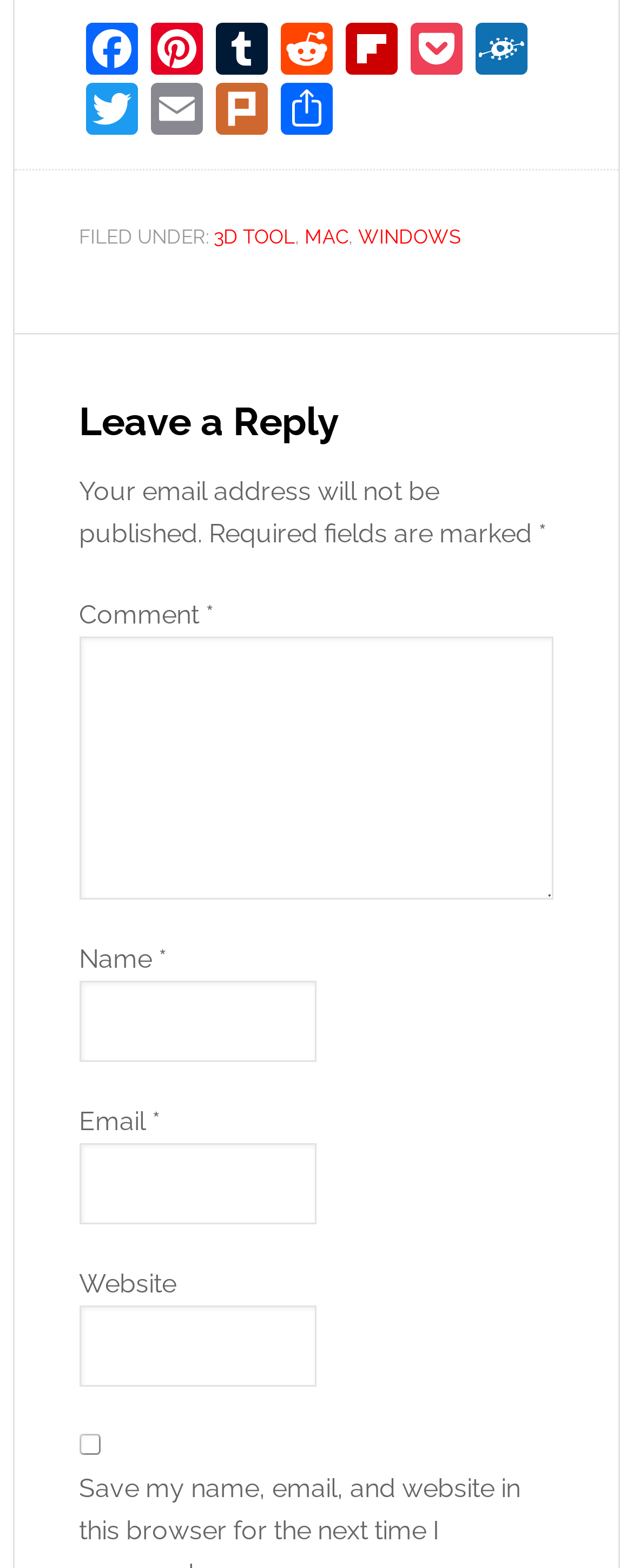Determine the bounding box coordinates for the area that should be clicked to carry out the following instruction: "Leave a comment".

[0.125, 0.406, 0.875, 0.574]